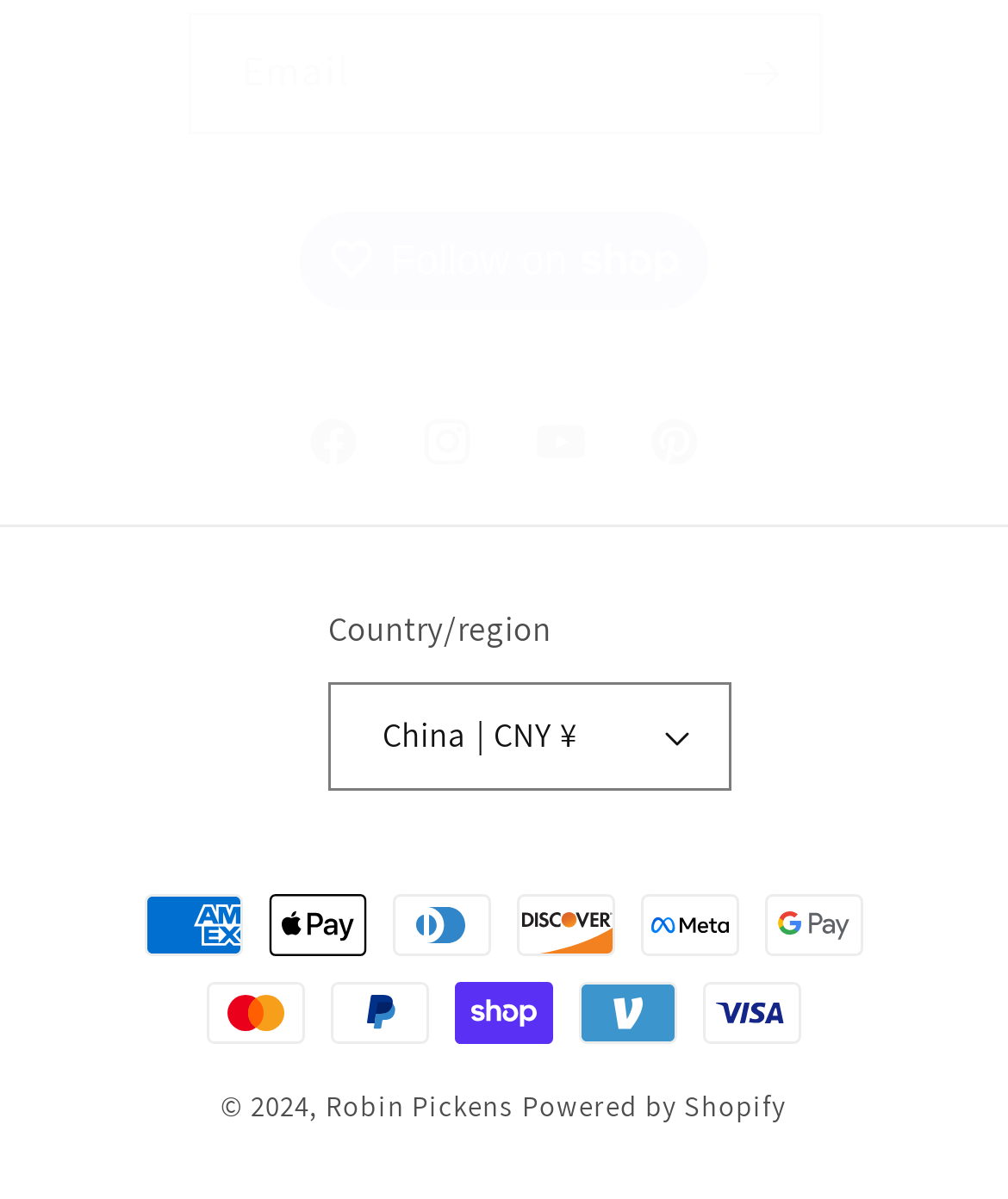Provide a brief response to the question below using one word or phrase:
How many social media links are present?

4